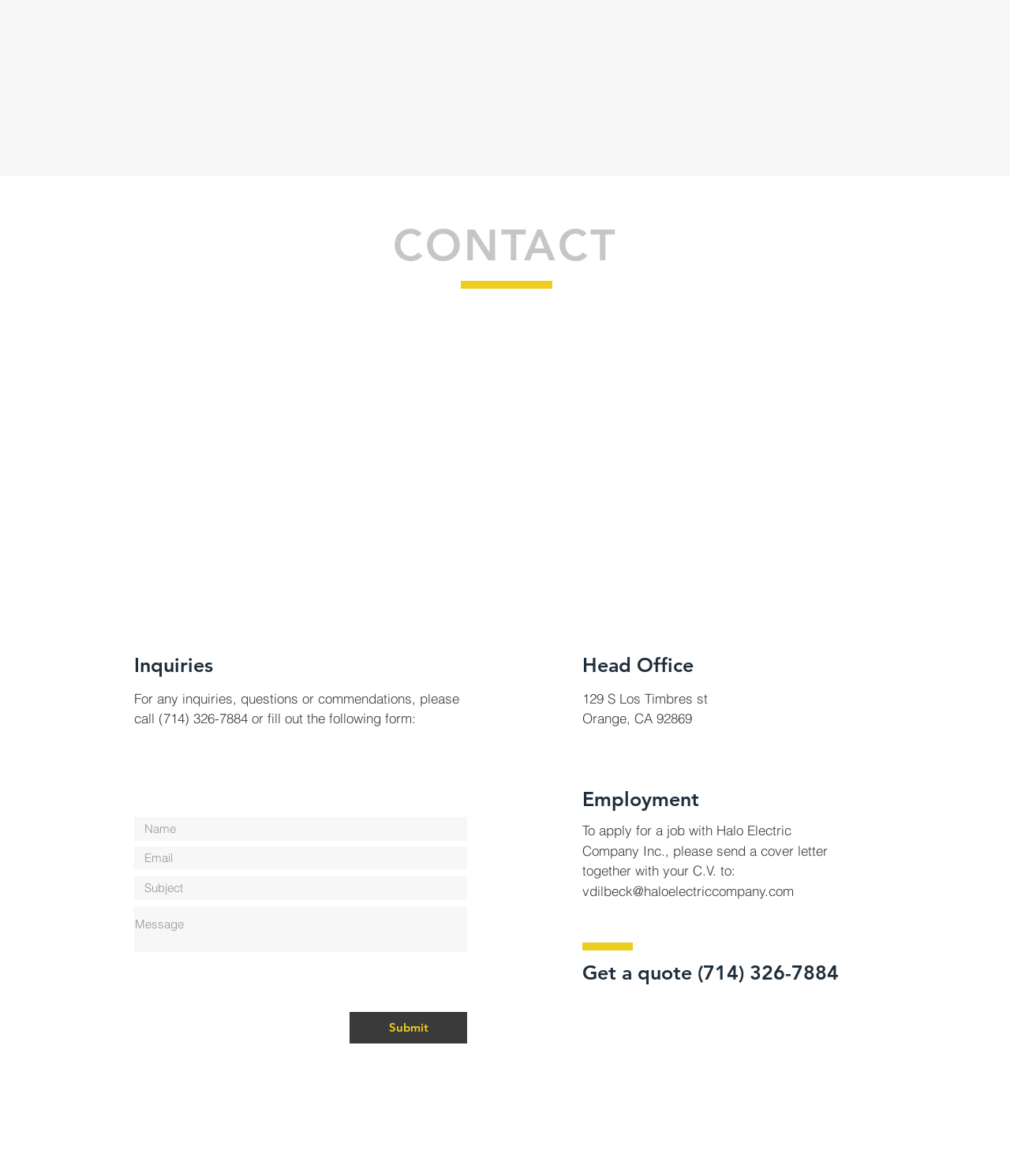Answer the question using only one word or a concise phrase: What is the address of the Head Office?

129 S Los Timbres st, Orange, CA 92869